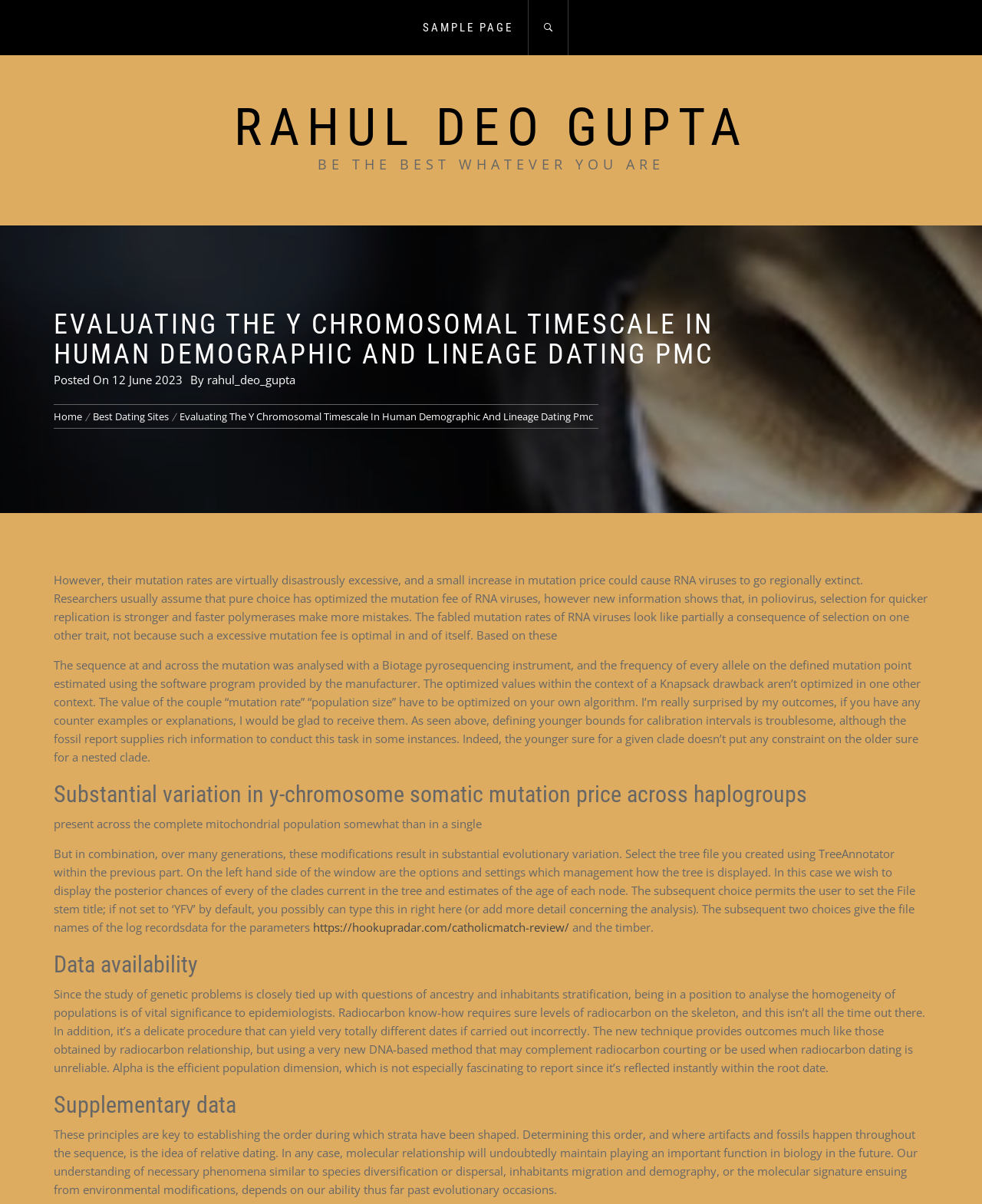Locate the bounding box coordinates of the region to be clicked to comply with the following instruction: "Check the post date". The coordinates must be four float numbers between 0 and 1, in the form [left, top, right, bottom].

[0.114, 0.309, 0.186, 0.322]